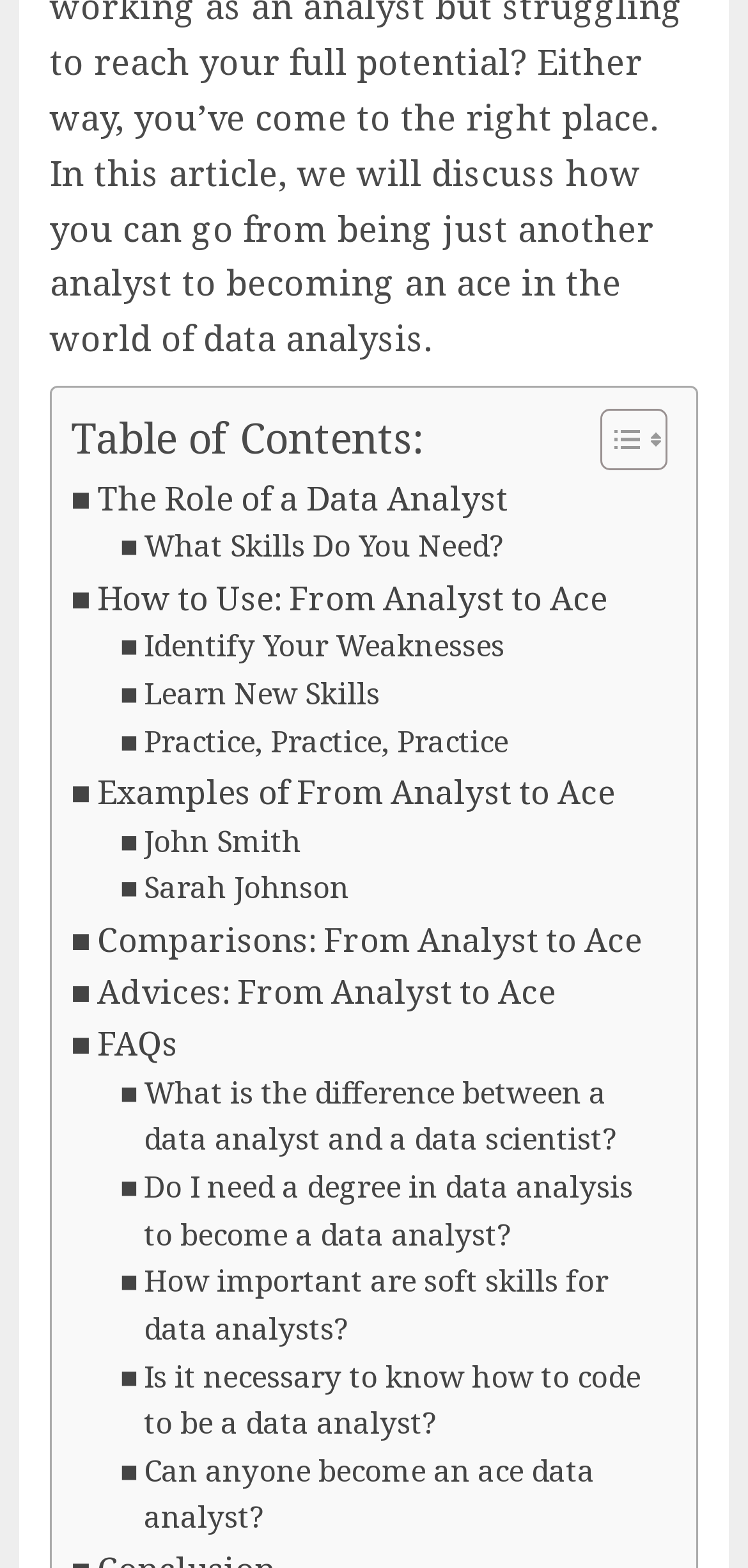Give a one-word or short phrase answer to this question: 
What is the first link in the table of contents?

The Role of a Data Analyst